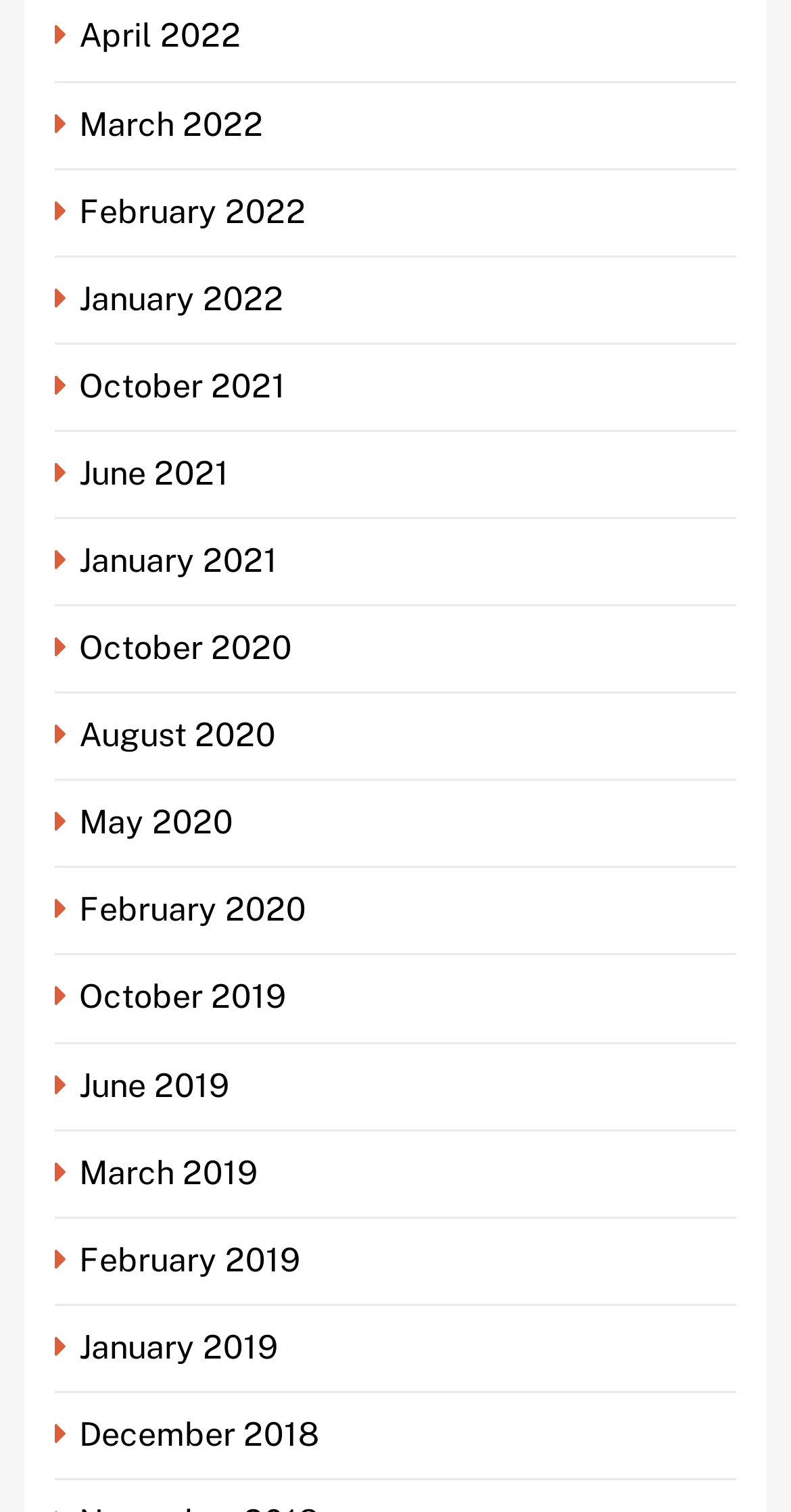How many links are there in the first row? Analyze the screenshot and reply with just one word or a short phrase.

4